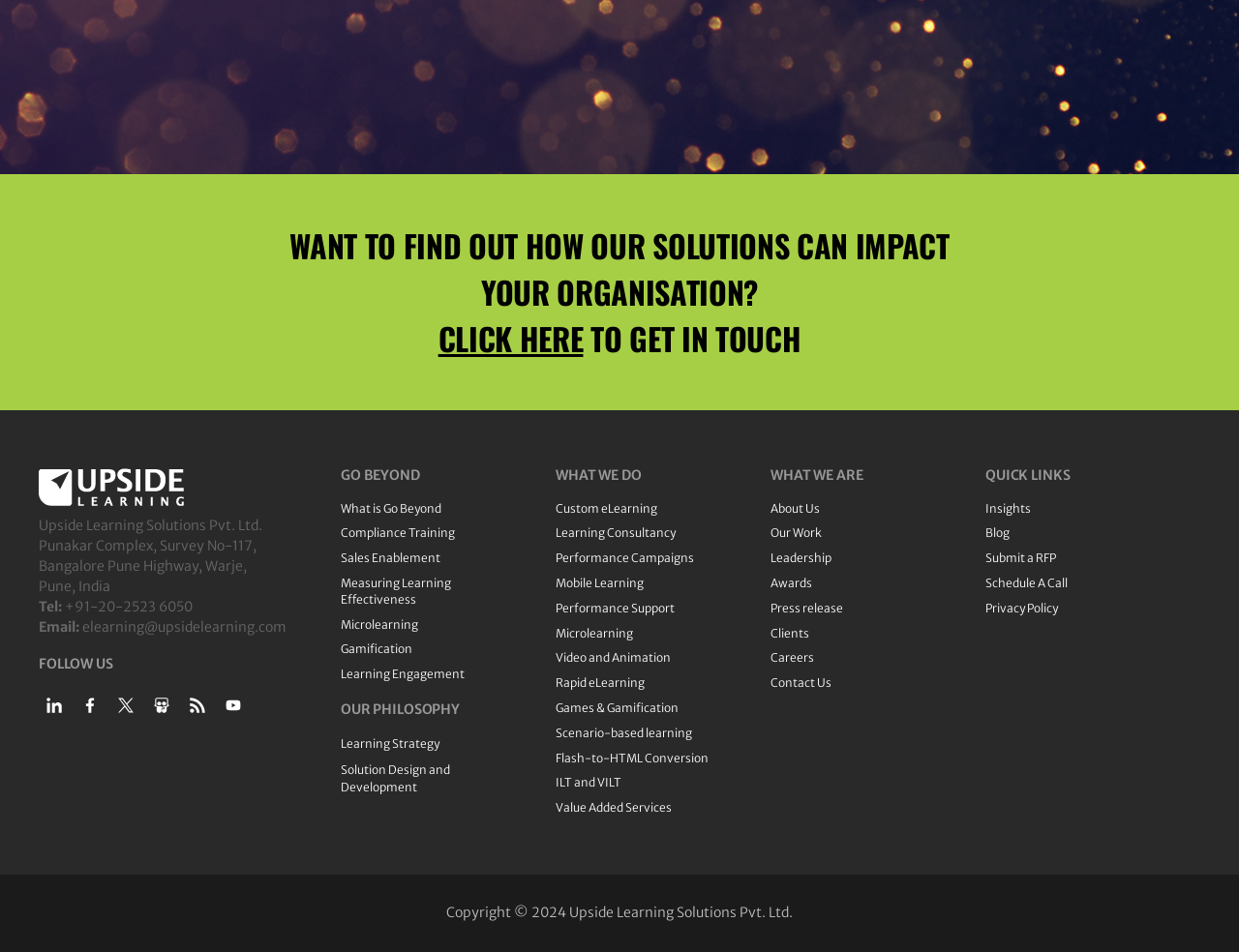Specify the bounding box coordinates for the region that must be clicked to perform the given instruction: "Contact Upside Learning via email".

[0.066, 0.649, 0.231, 0.667]